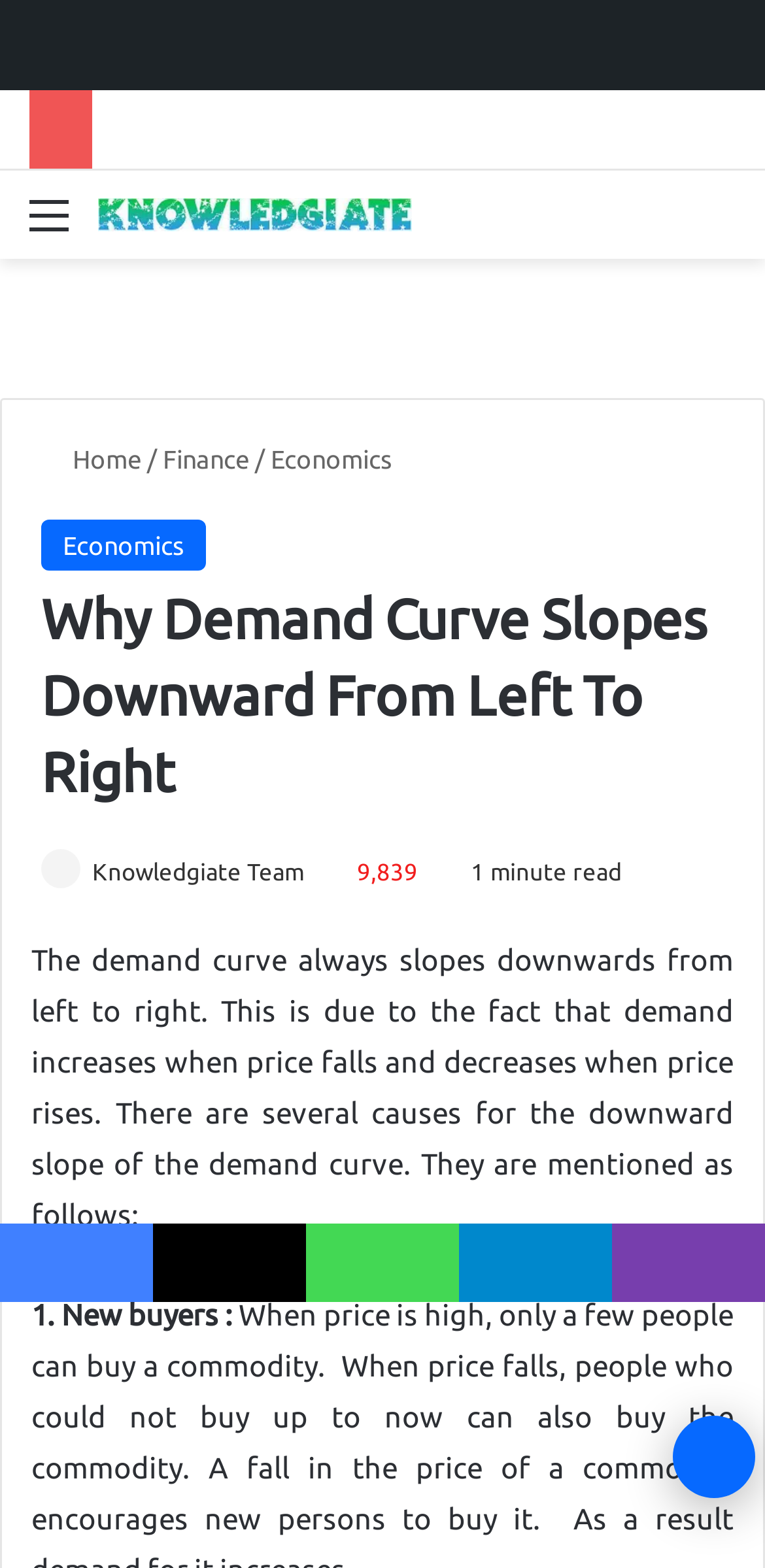Please identify the bounding box coordinates of the element I need to click to follow this instruction: "Go to the 'Home' page".

[0.054, 0.283, 0.185, 0.301]